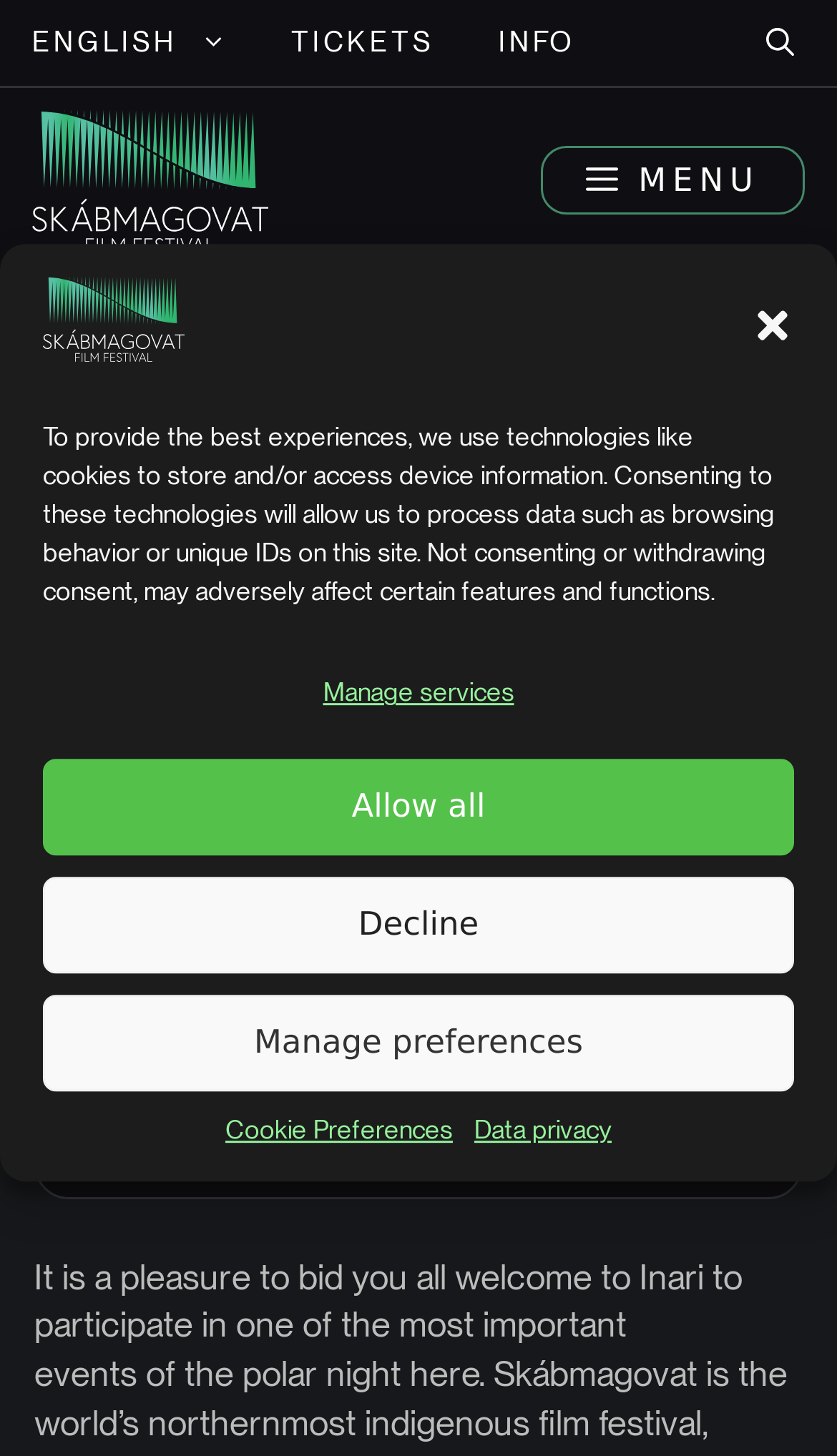Identify the bounding box coordinates of the element to click to follow this instruction: 'View the News'. Ensure the coordinates are four float values between 0 and 1, provided as [left, top, right, bottom].

[0.293, 0.472, 0.38, 0.496]